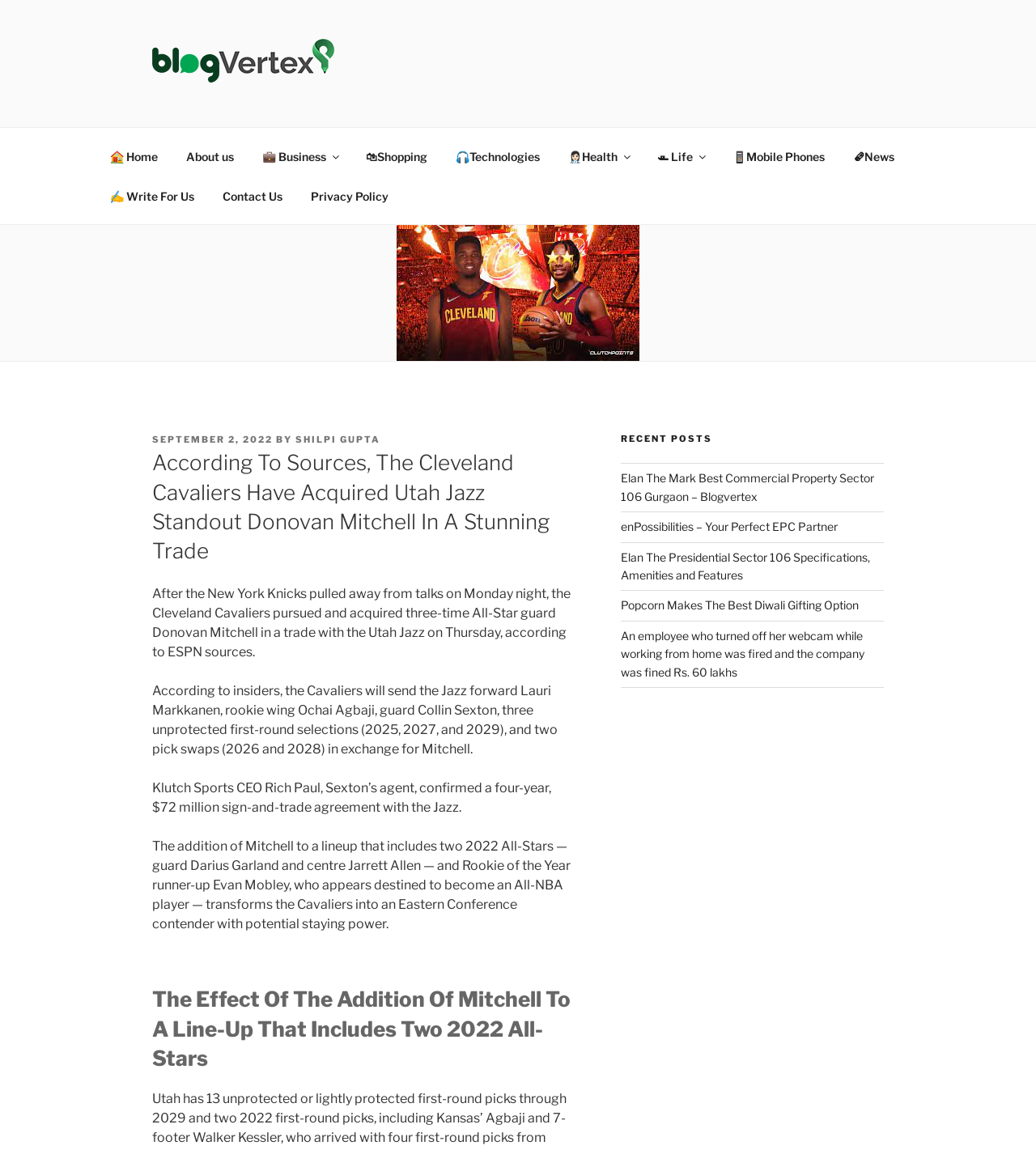Who did the Cleveland Cavaliers acquire in a trade with the Utah Jazz?
Based on the image, provide your answer in one word or phrase.

Donovan Mitchell